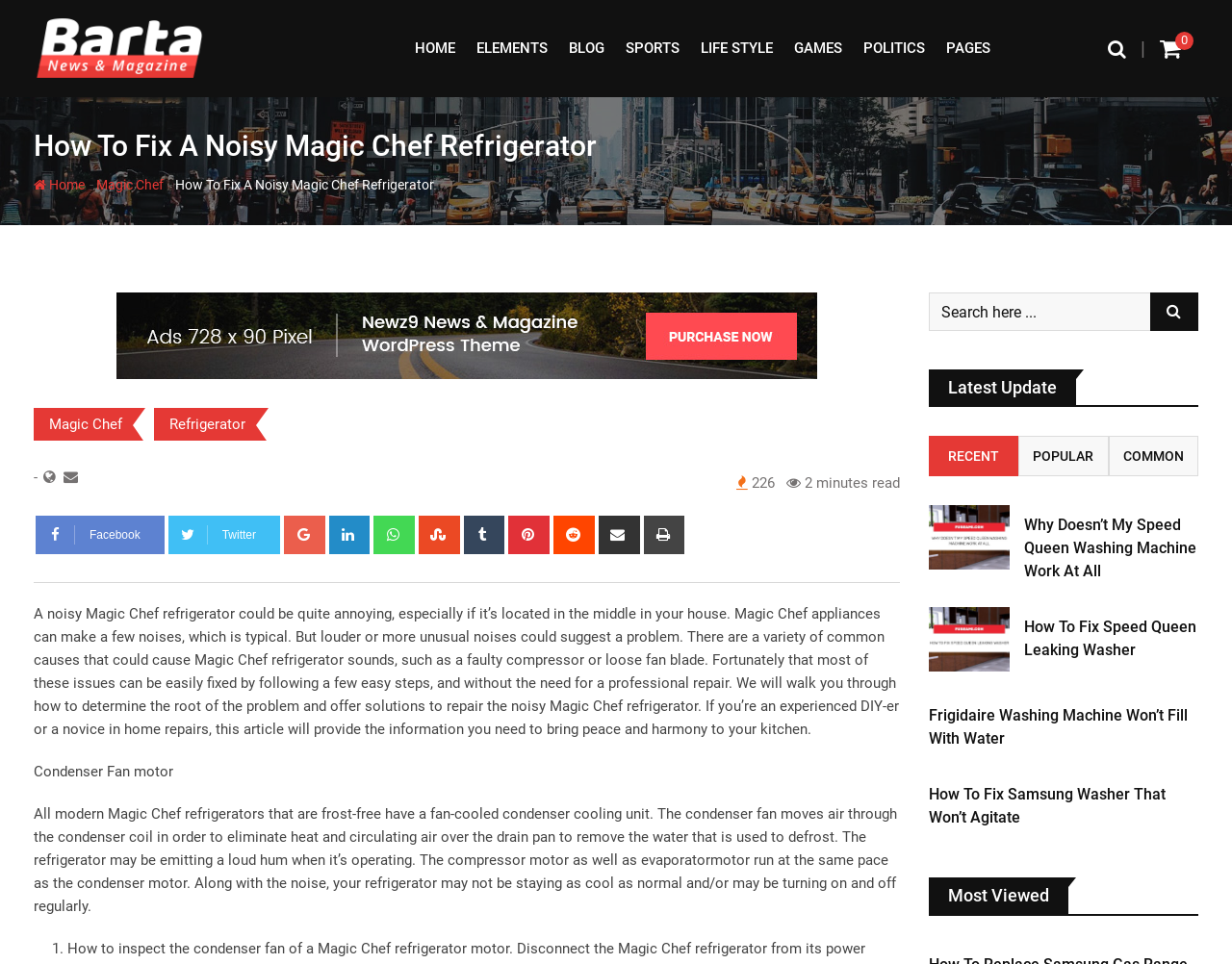How many tabs are available in the latest update section?
Provide an in-depth and detailed answer to the question.

The latest update section has three tabs: RECENT, POPULAR, and COMMON, which are used to categorize and display updates.